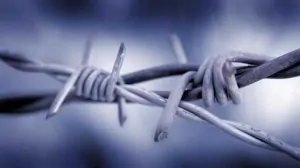What is symbolized by the sharp barbs in the image?
Please provide a single word or phrase as the answer based on the screenshot.

Barriers and challenges